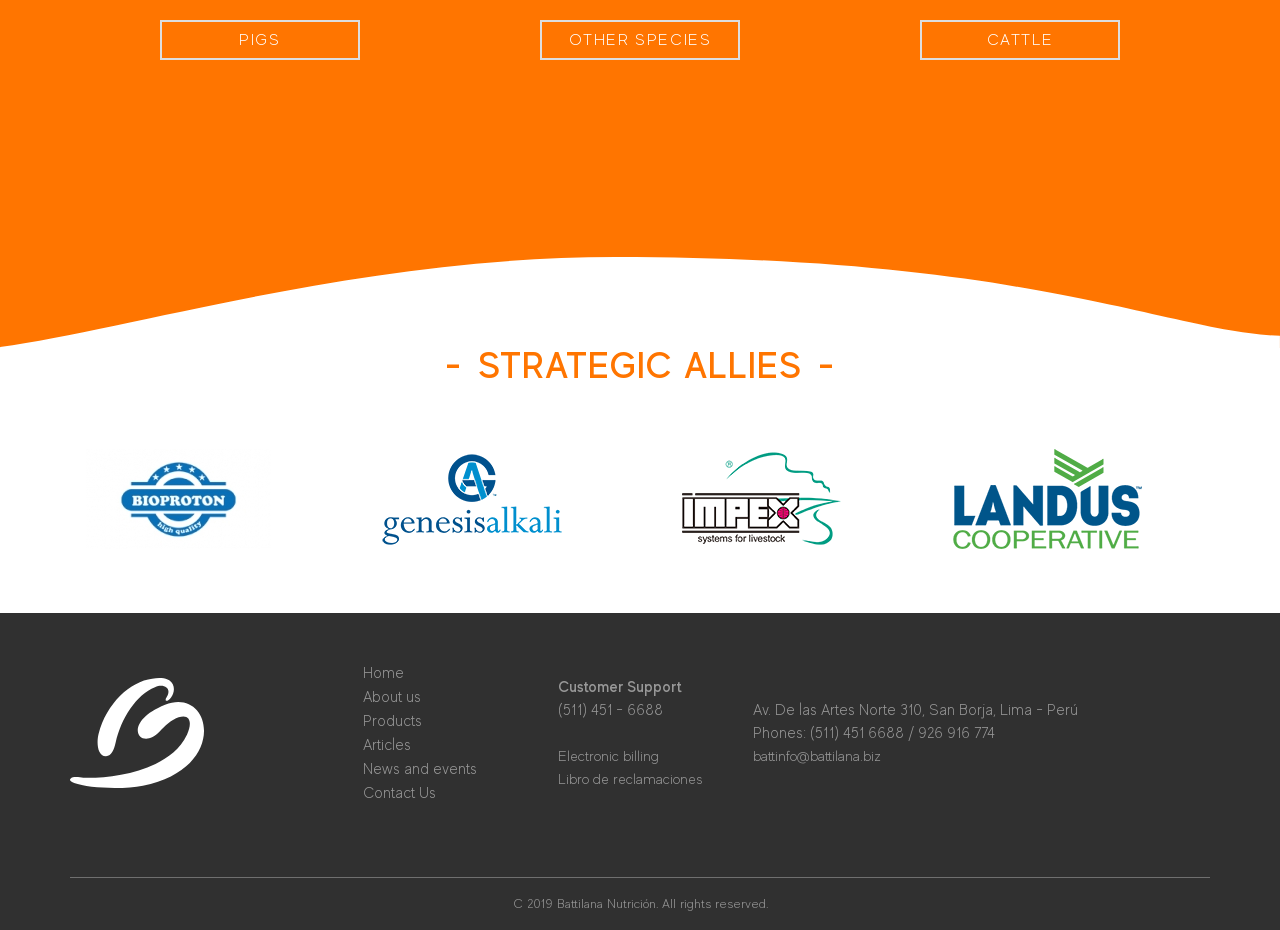Please find the bounding box coordinates of the element that must be clicked to perform the given instruction: "Contact 'Customer Support'". The coordinates should be four float numbers from 0 to 1, i.e., [left, top, right, bottom].

[0.436, 0.729, 0.532, 0.748]